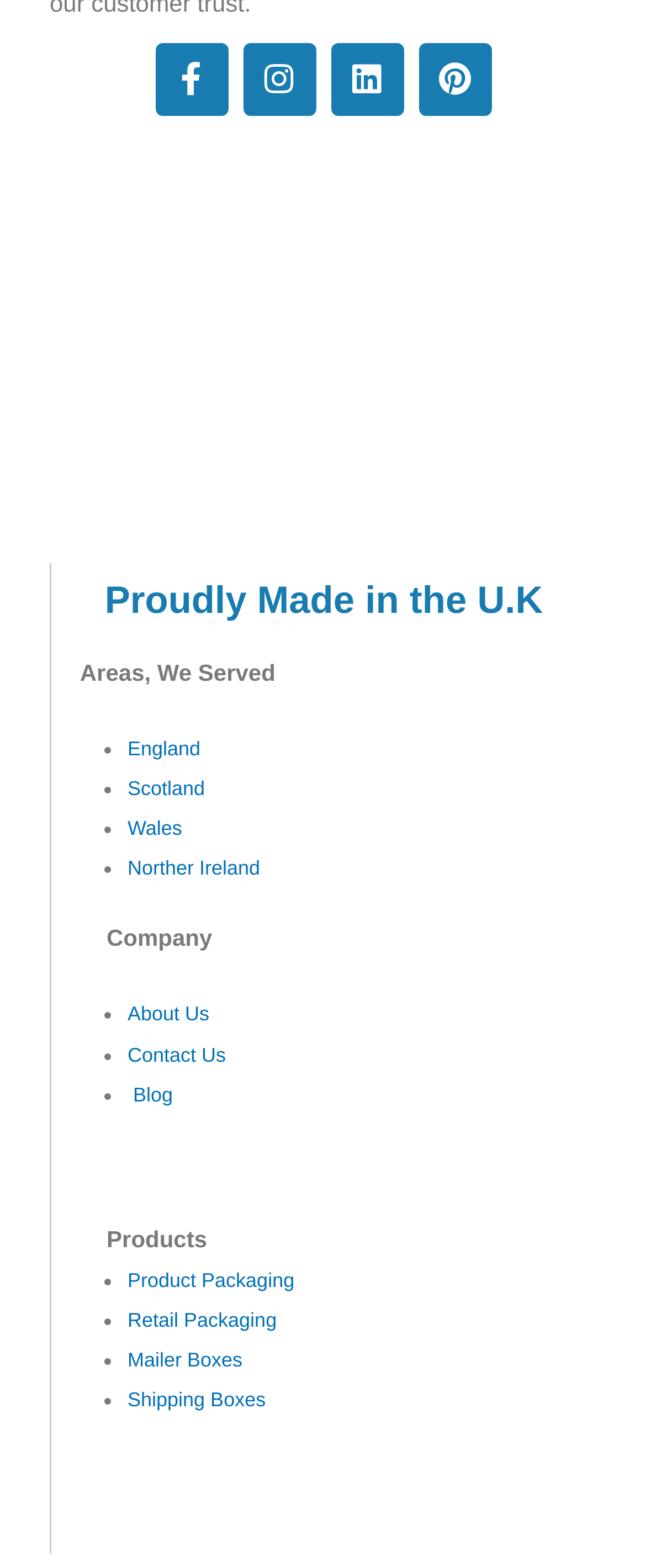Find the bounding box coordinates for the area that should be clicked to accomplish the instruction: "Learn about product packaging".

[0.197, 0.809, 0.456, 0.824]